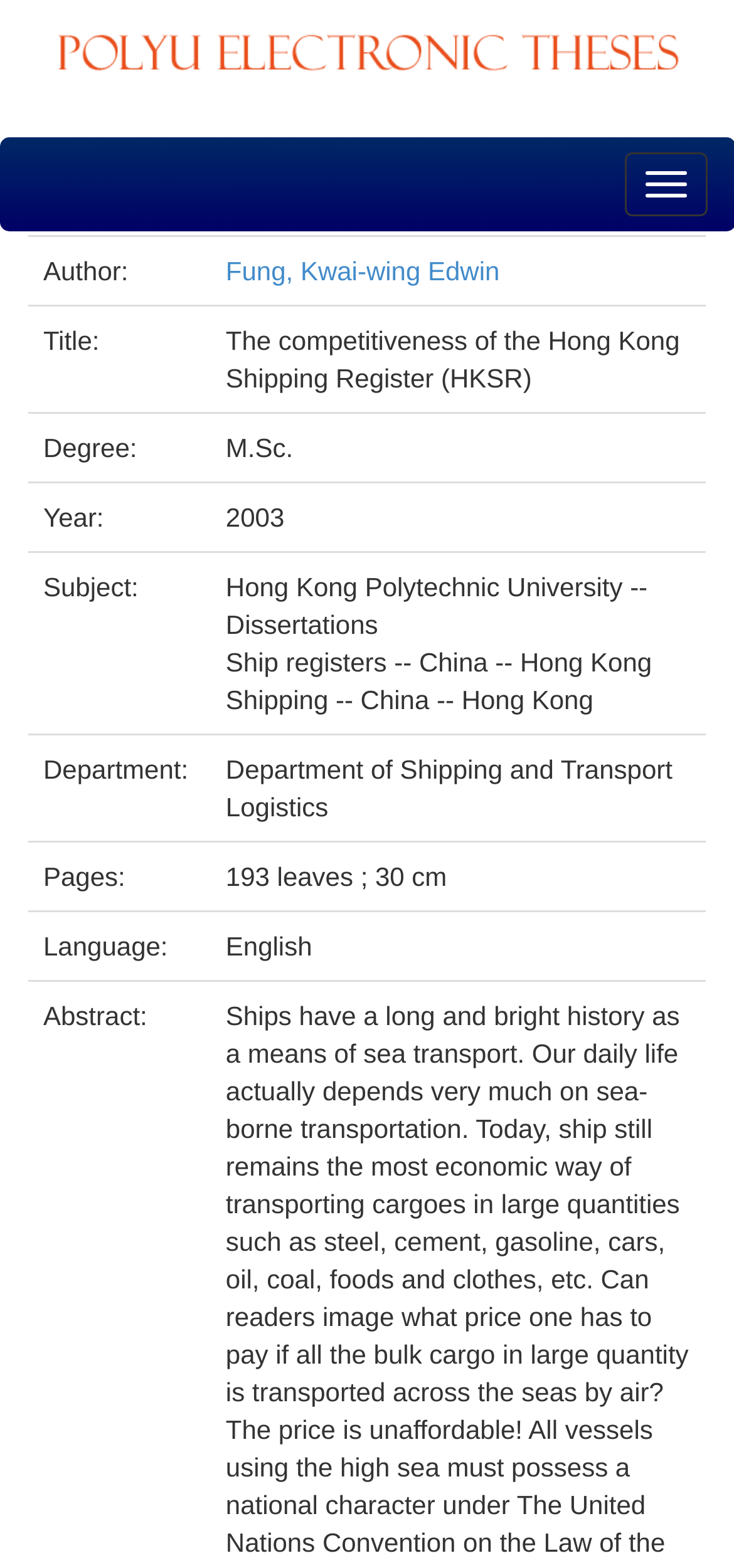Provide a short, one-word or phrase answer to the question below:
How many rows are in the grid?

8